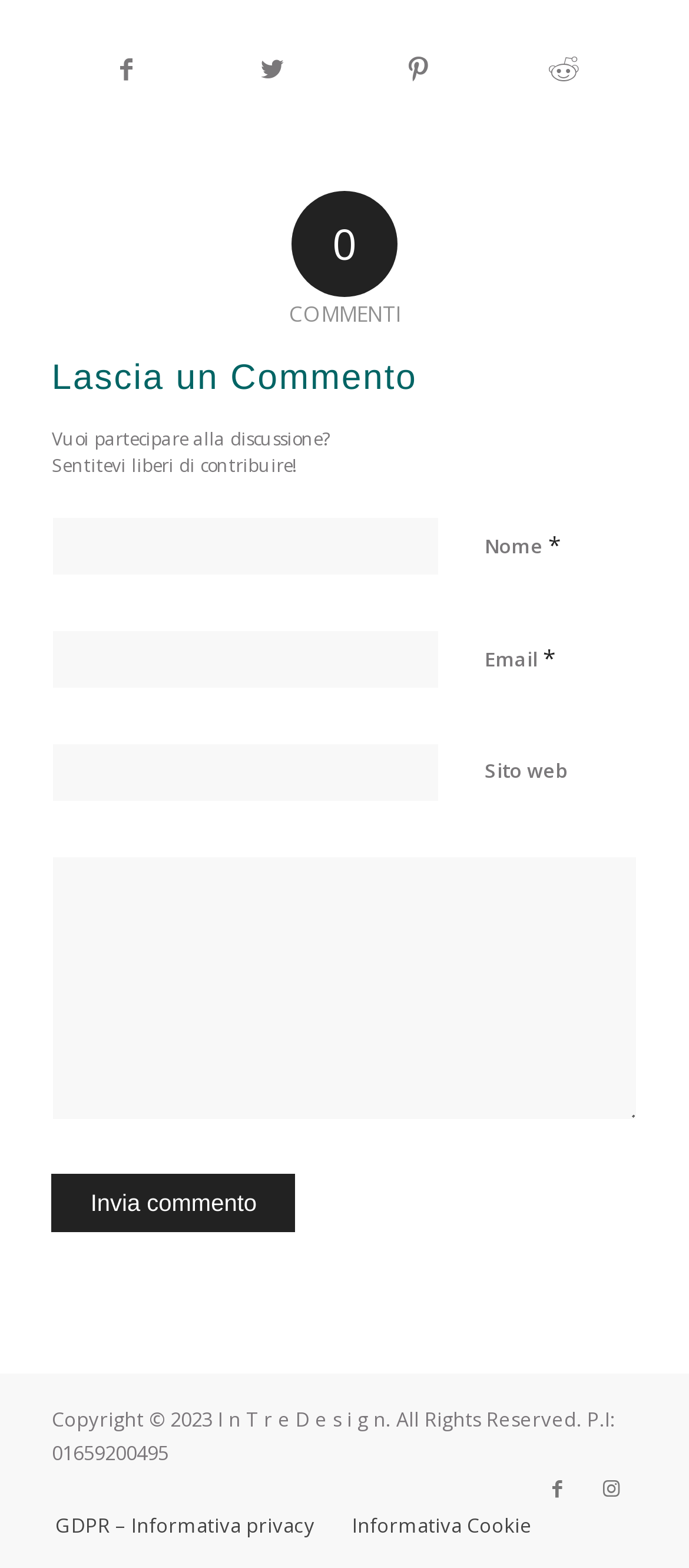How many social media sharing links are available?
Please use the image to provide a one-word or short phrase answer.

4